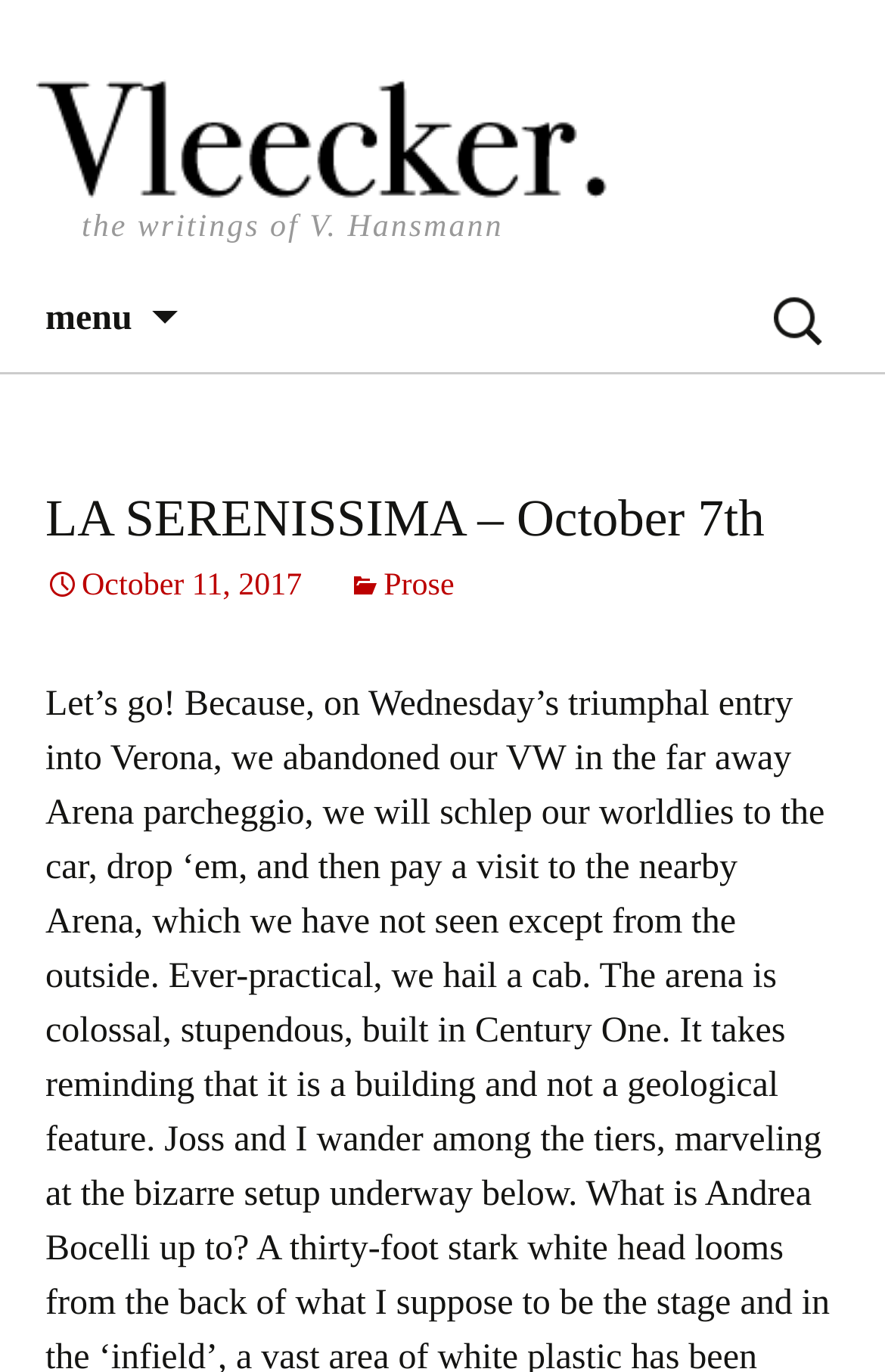What is the purpose of the search box?
Using the visual information from the image, give a one-word or short-phrase answer.

Search for content